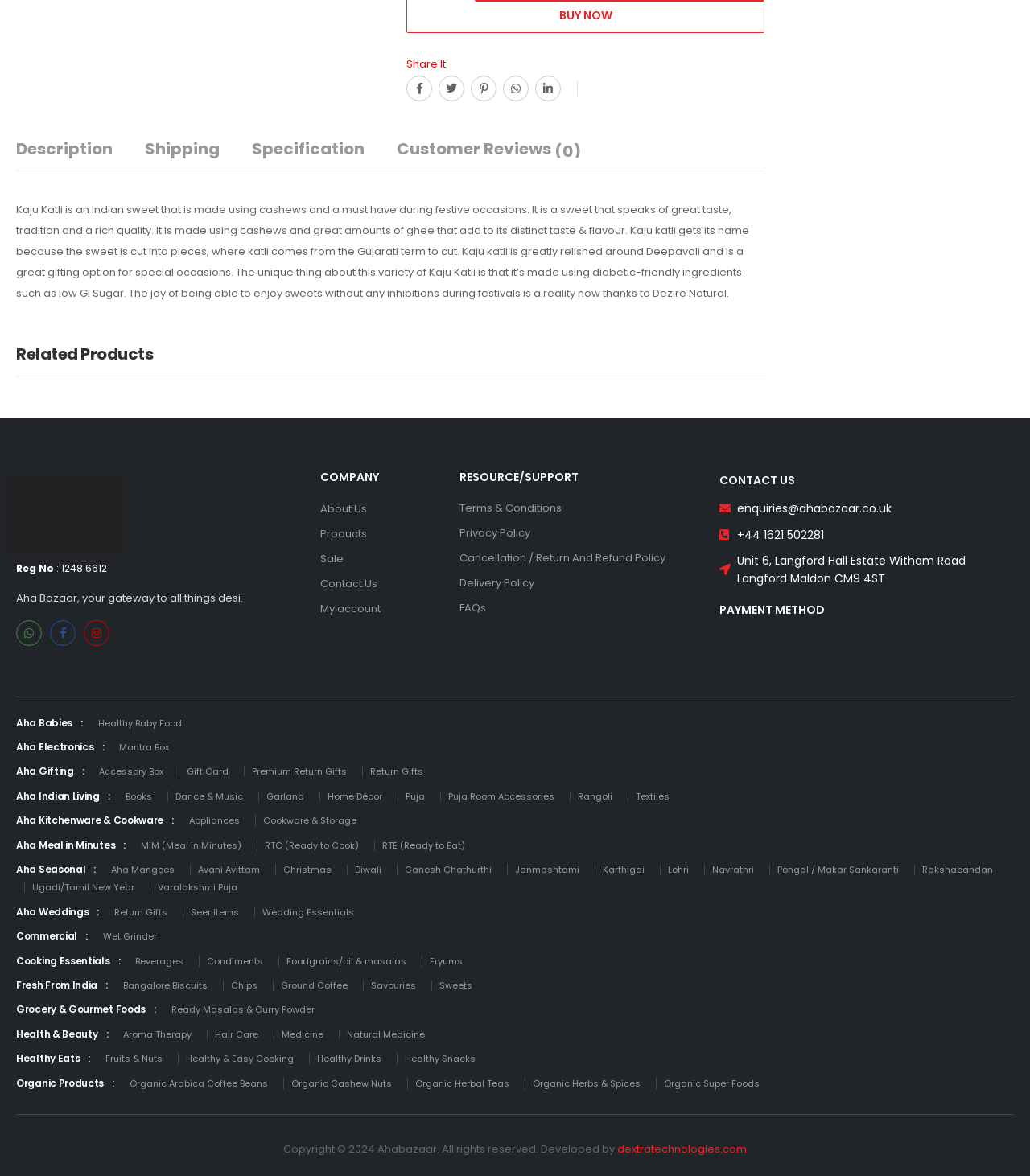Select the bounding box coordinates of the element I need to click to carry out the following instruction: "Click the 'Description' tab".

[0.016, 0.109, 0.141, 0.145]